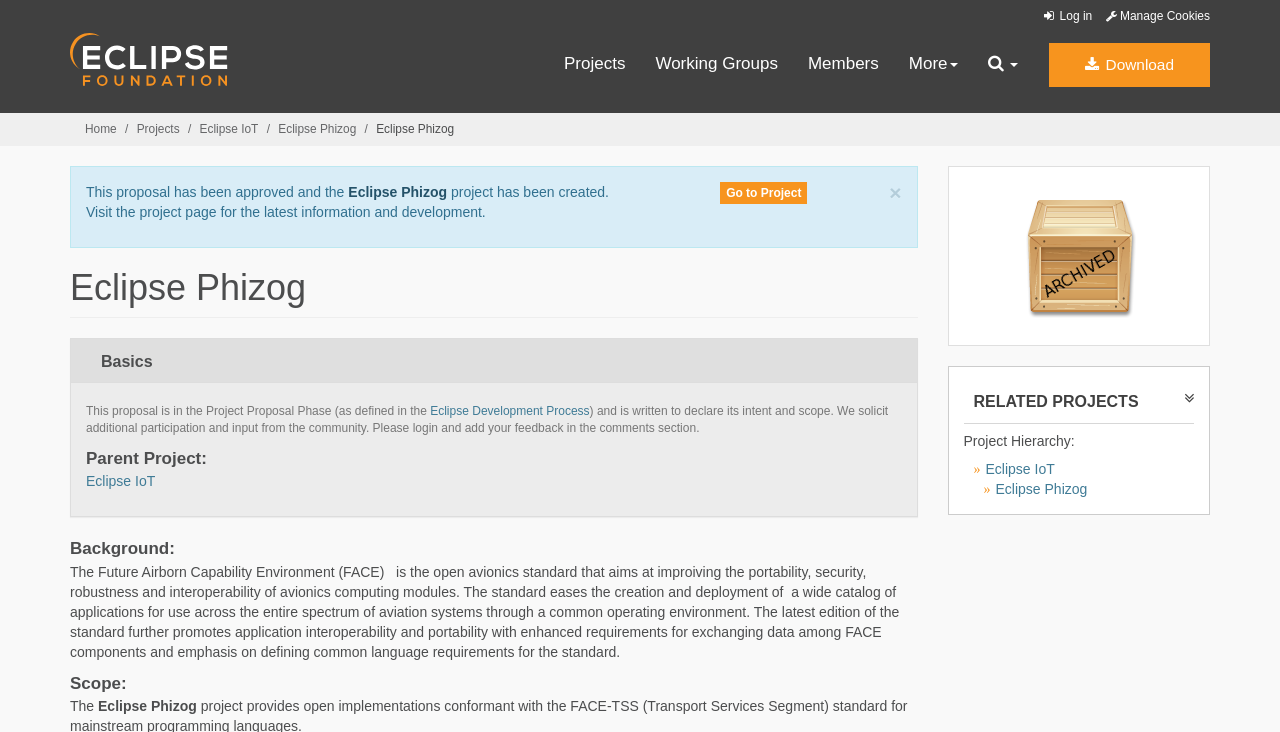What is the project phase of Eclipse Phizog?
Using the information from the image, give a concise answer in one word or a short phrase.

Project Proposal Phase